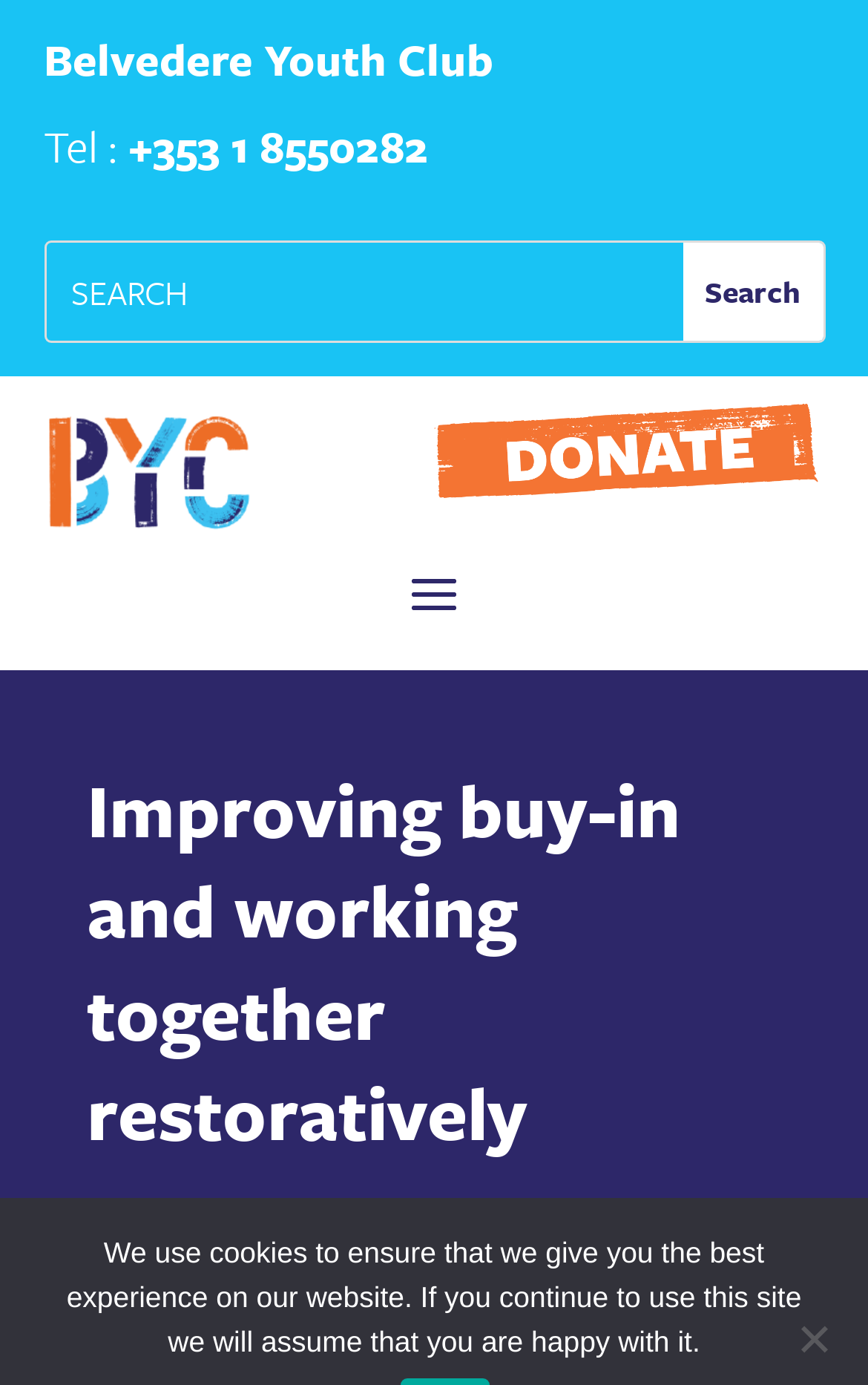Using the information from the screenshot, answer the following question thoroughly:
How many links are there in the top section of the webpage?

I counted the links in the top section of the webpage and found three links: one with a phone number, one with an image, and one with another image.